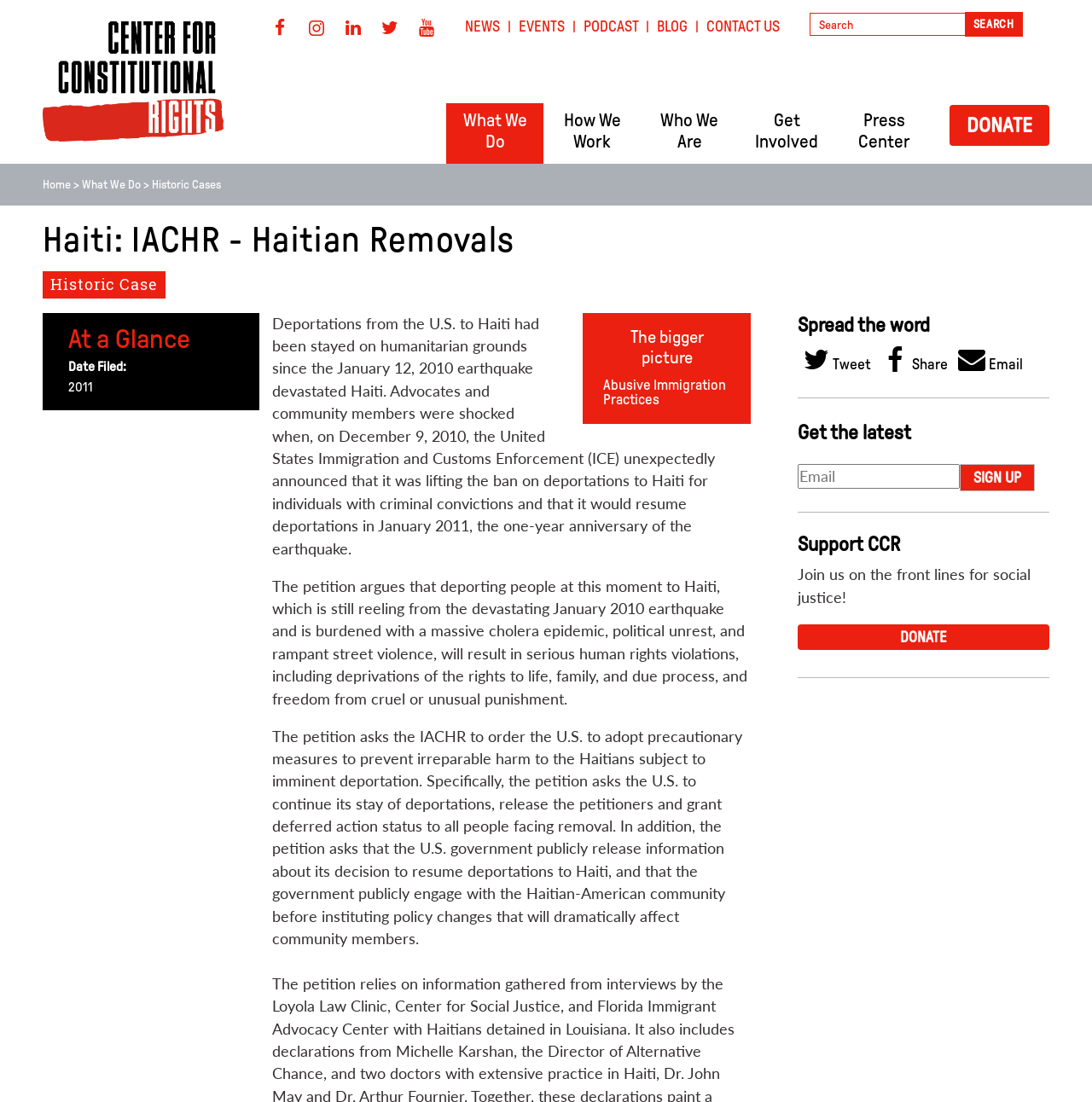Locate the bounding box coordinates of the element that needs to be clicked to carry out the instruction: "Search for something". The coordinates should be given as four float numbers ranging from 0 to 1, i.e., [left, top, right, bottom].

[0.741, 0.011, 0.885, 0.032]